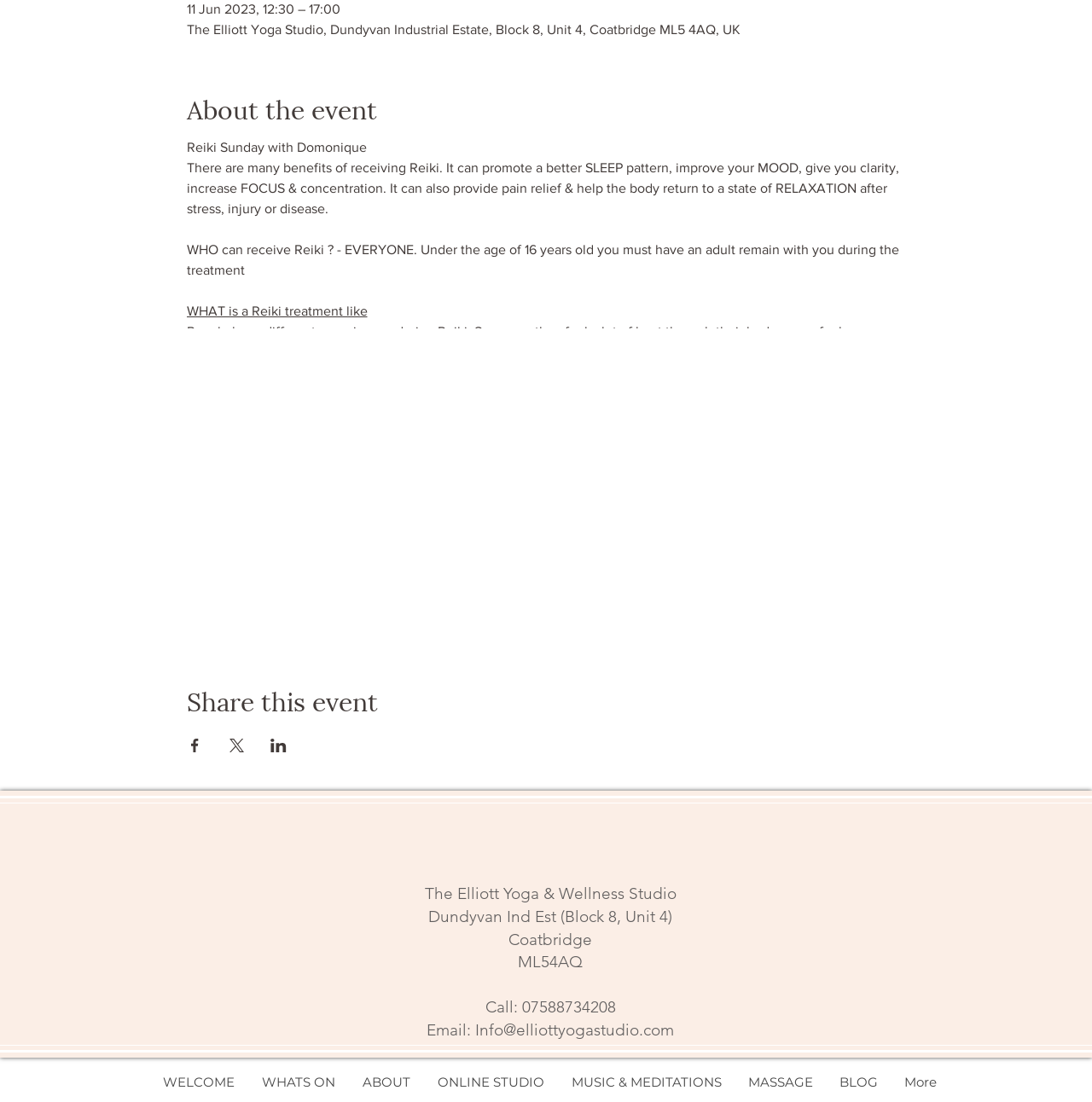Could you specify the bounding box coordinates for the clickable section to complete the following instruction: "Share this event"?

[0.171, 0.62, 0.829, 0.65]